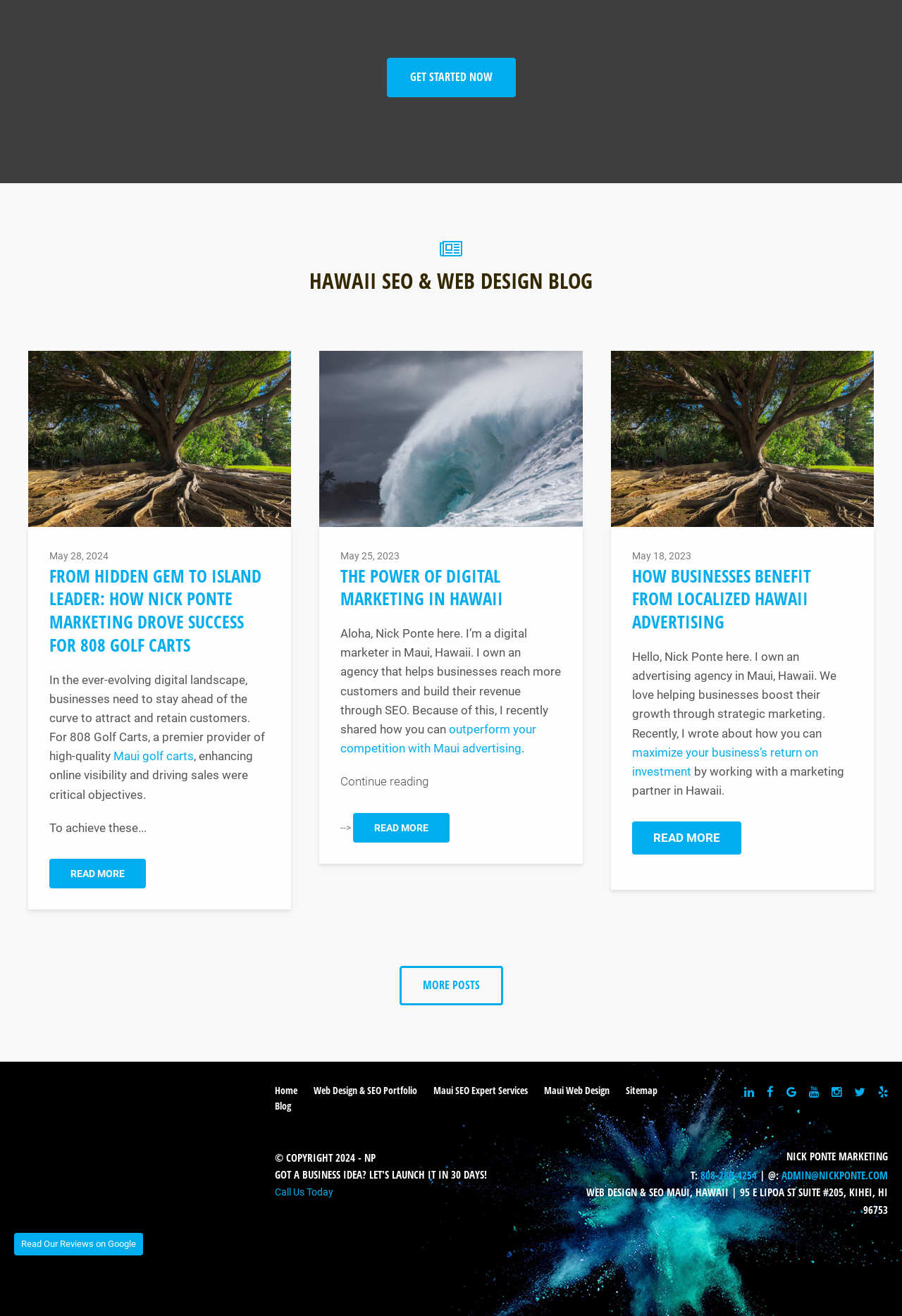Show the bounding box coordinates of the element that should be clicked to complete the task: "Click on 'READ MORE' to learn more about 'HOW BUSINESSES BENEFIT FROM LOCALIZED HAWAII ADVERTISING'".

[0.701, 0.624, 0.822, 0.65]